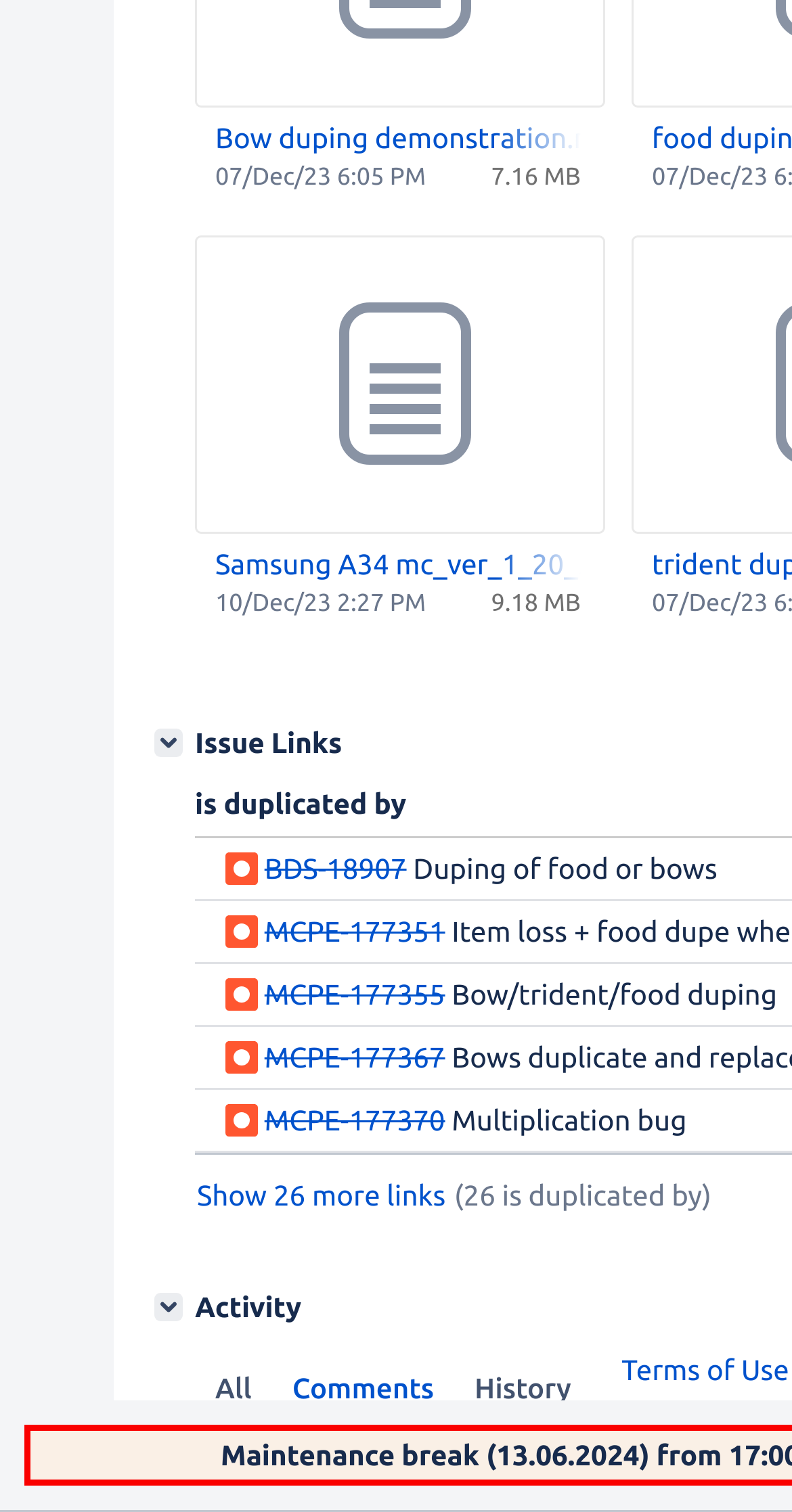Please find and report the bounding box coordinates of the element to click in order to perform the following action: "Click the 'Terms of Use' link". The coordinates should be expressed as four float numbers between 0 and 1, in the format [left, top, right, bottom].

[0.785, 0.895, 0.996, 0.917]